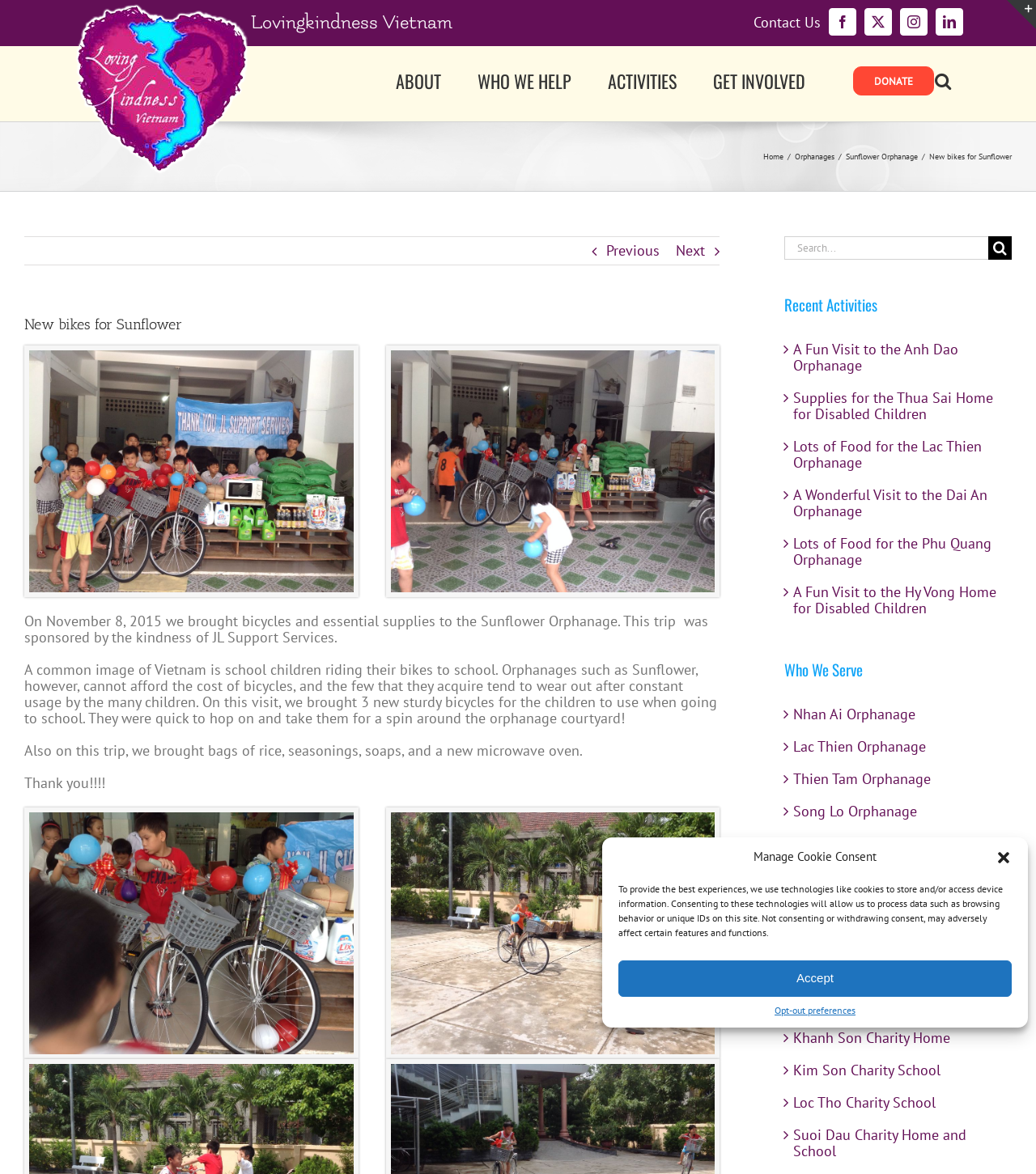Please determine the bounding box coordinates of the element to click on in order to accomplish the following task: "Go to the Contact Us page". Ensure the coordinates are four float numbers ranging from 0 to 1, i.e., [left, top, right, bottom].

[0.727, 0.012, 0.792, 0.026]